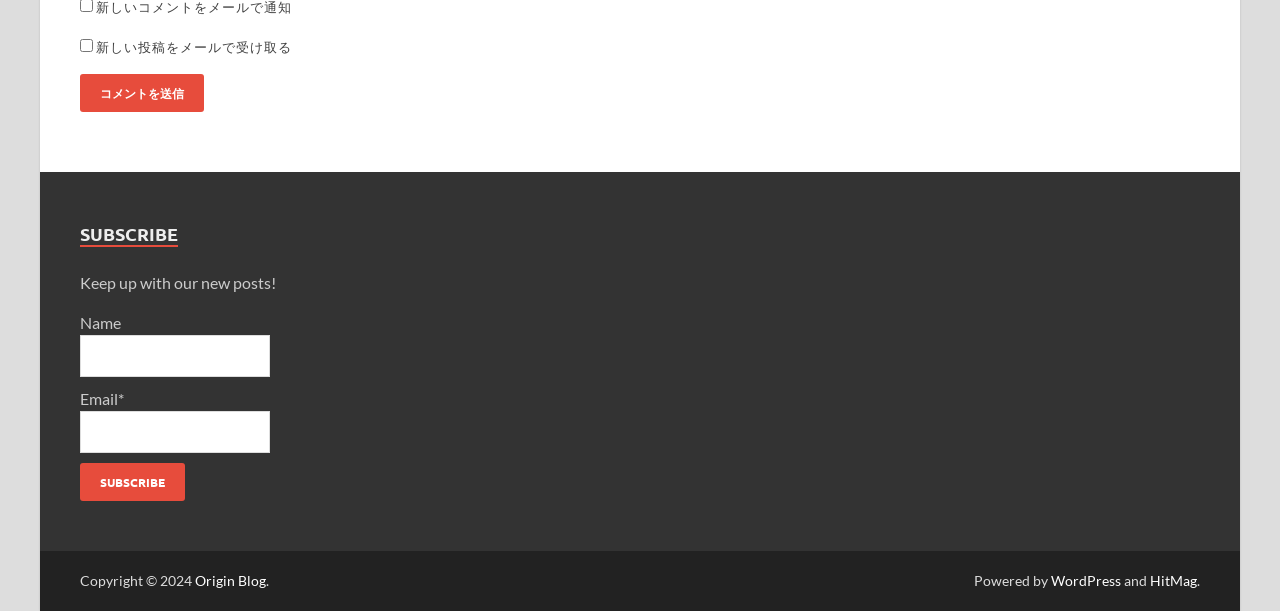What is the purpose of the checkbox?
Craft a detailed and extensive response to the question.

The checkbox is labeled '新しい投稿をメールで受け取る' which translates to 'Receive new posts by email', indicating that checking this box will allow the user to receive notifications about new posts via email.